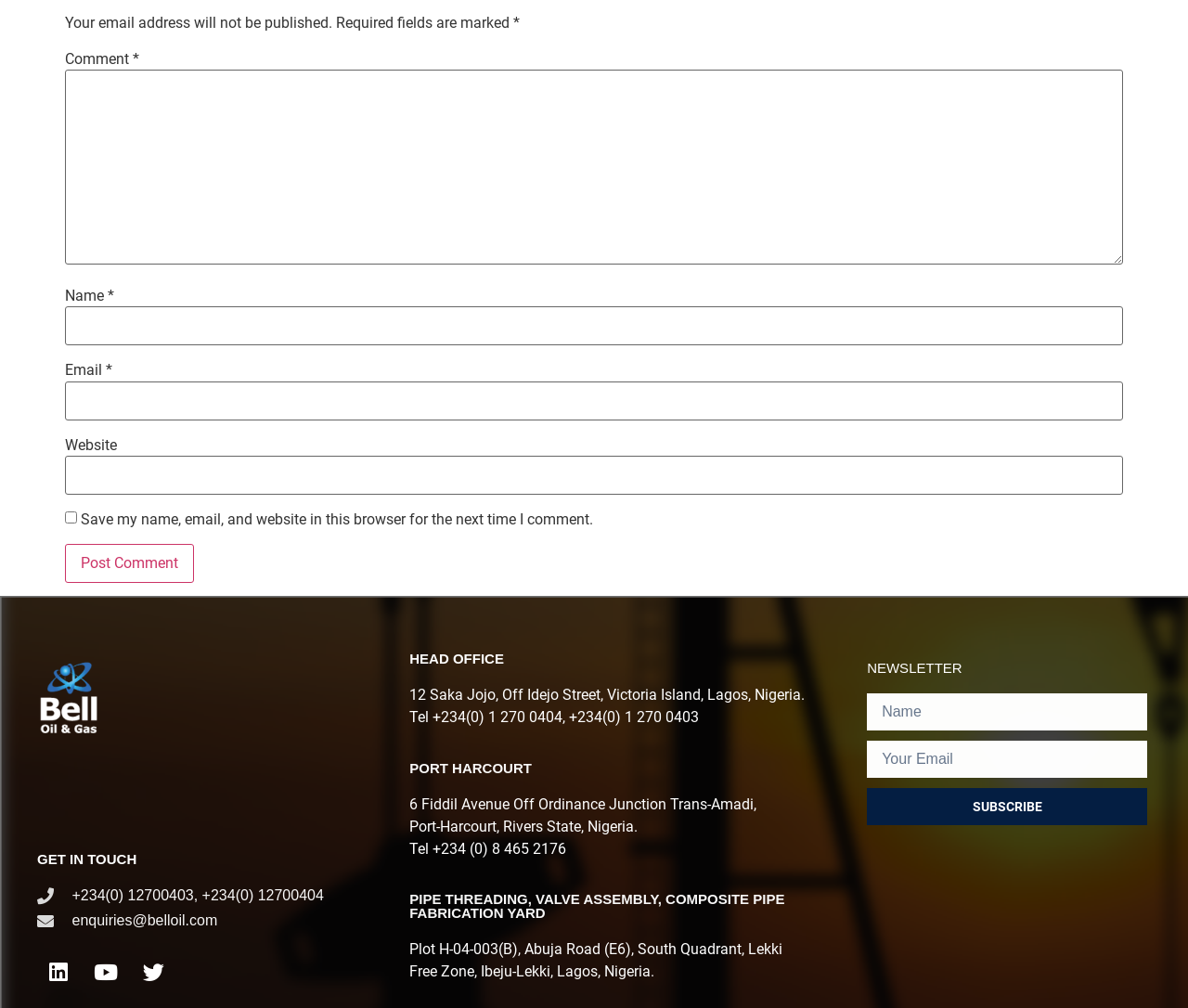Identify the bounding box coordinates of the clickable section necessary to follow the following instruction: "View 'Warwick Named ‘Best Place to Live in RI’ by MONEY Magazine' article". The coordinates should be presented as four float numbers from 0 to 1, i.e., [left, top, right, bottom].

None